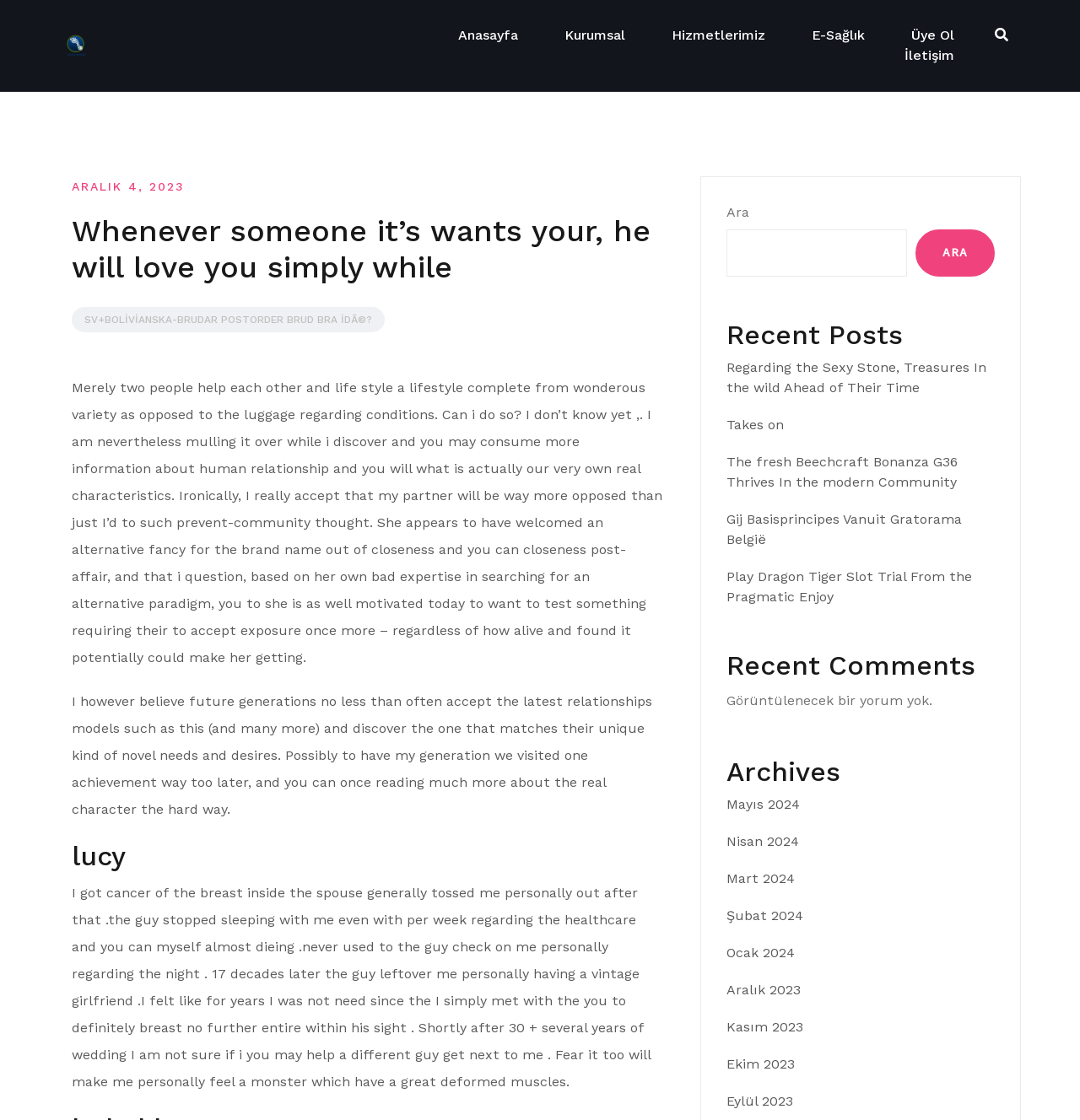Provide the bounding box coordinates of the area you need to click to execute the following instruction: "Read the 'Recent Posts'".

[0.673, 0.285, 0.921, 0.314]